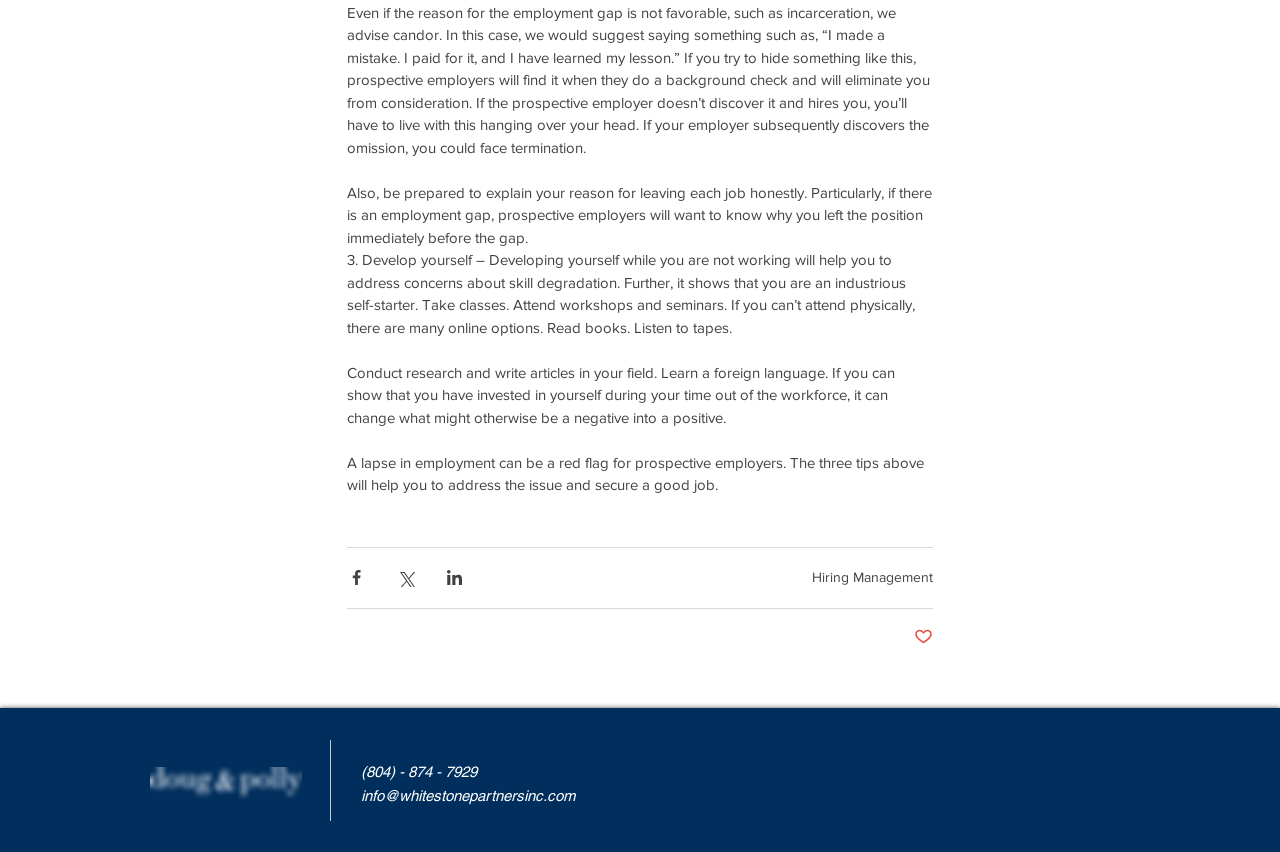Identify the bounding box coordinates of the part that should be clicked to carry out this instruction: "Contact via email".

[0.282, 0.923, 0.449, 0.943]